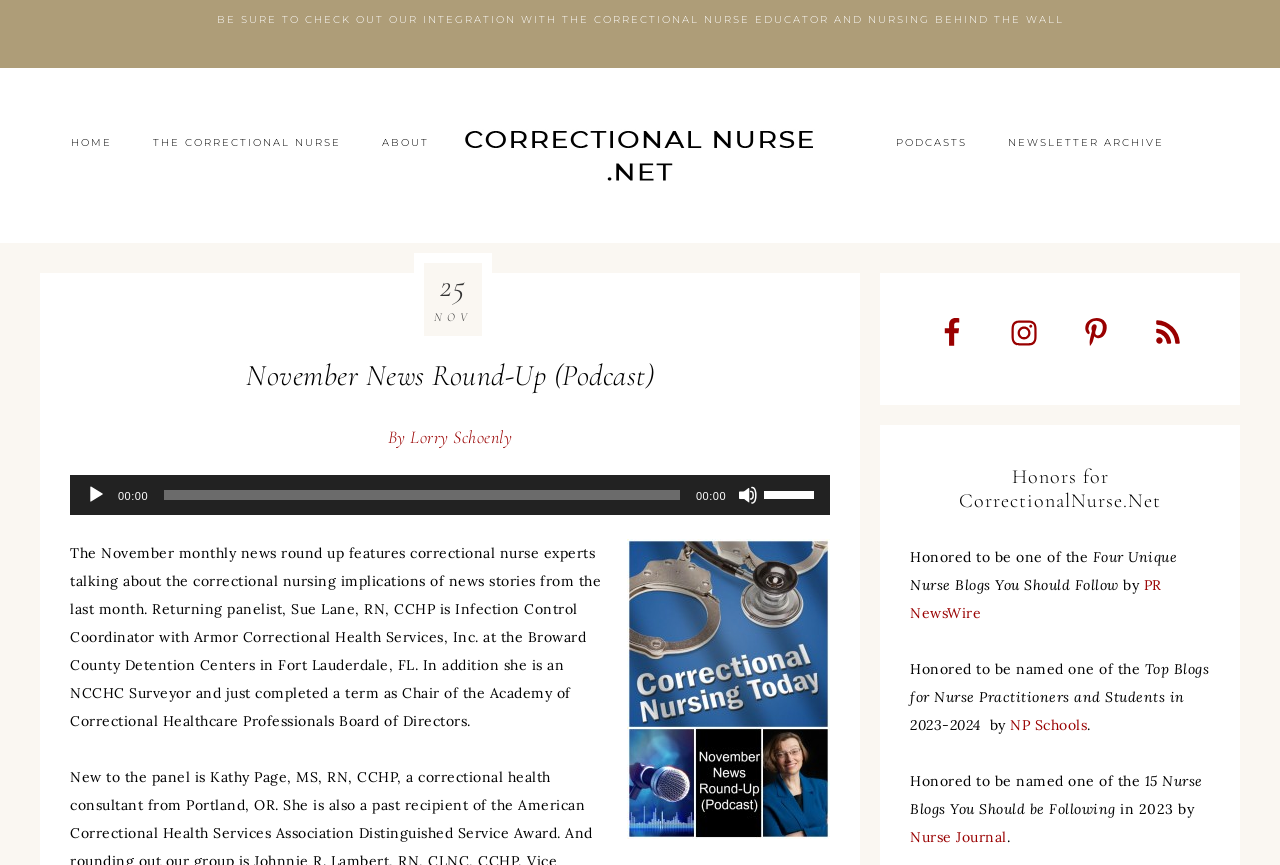Please find the bounding box coordinates of the element that you should click to achieve the following instruction: "Play the audio". The coordinates should be presented as four float numbers between 0 and 1: [left, top, right, bottom].

[0.067, 0.561, 0.083, 0.584]